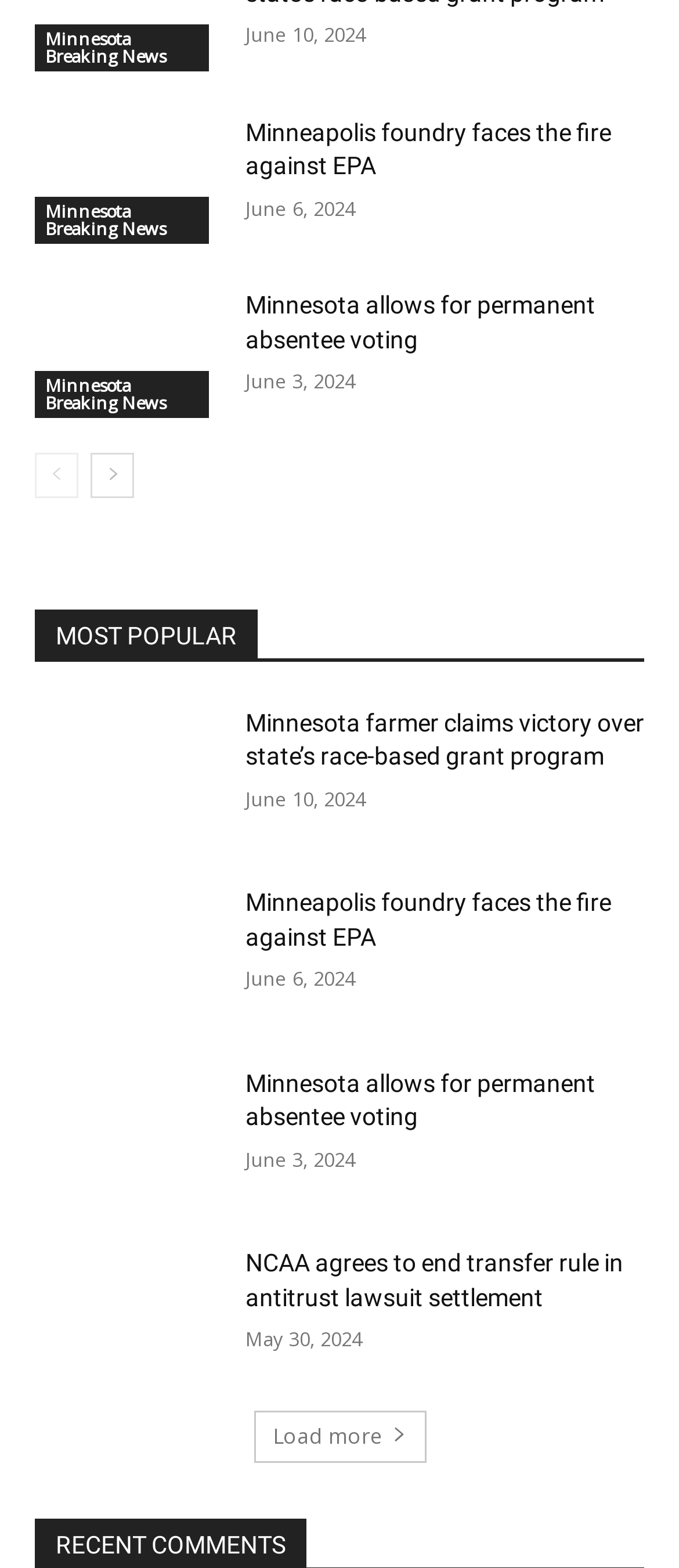What is the date of the first news article?
By examining the image, provide a one-word or phrase answer.

June 10, 2024